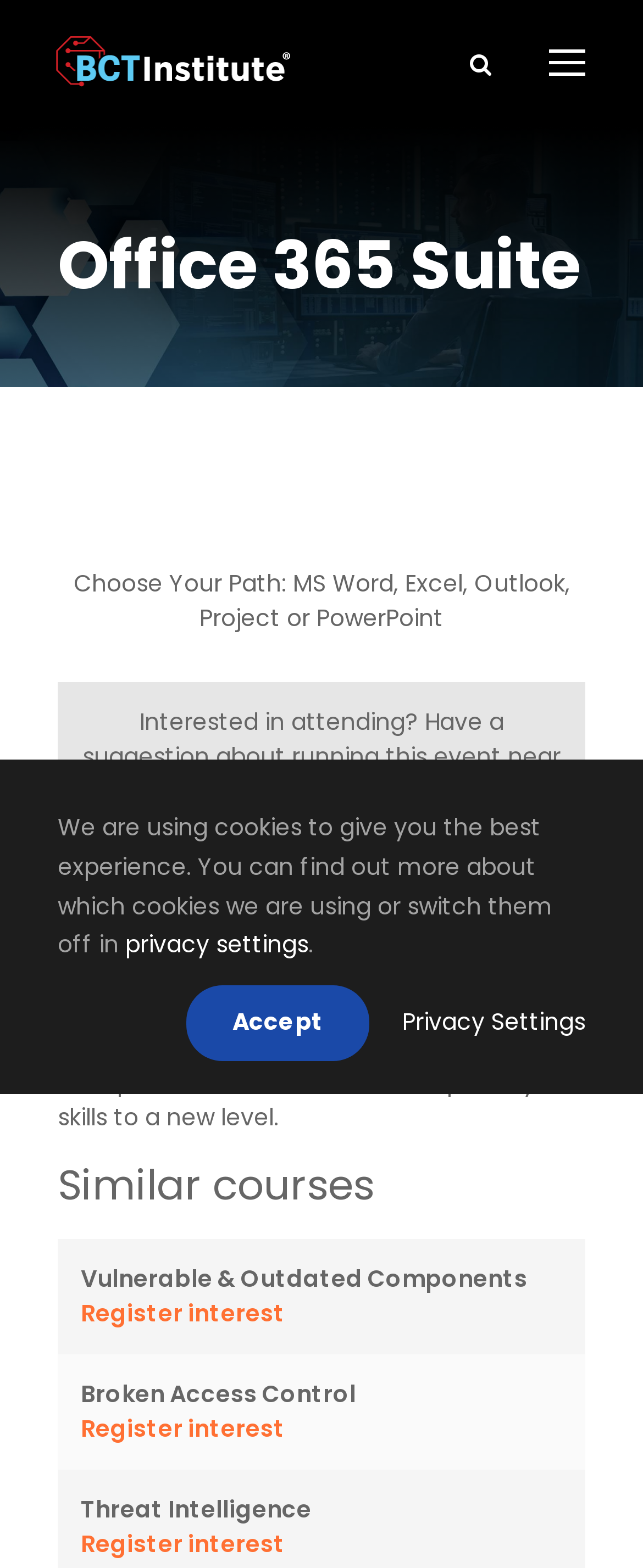What is the main topic of this webpage?
Refer to the image and answer the question using a single word or phrase.

Office 365 Suite